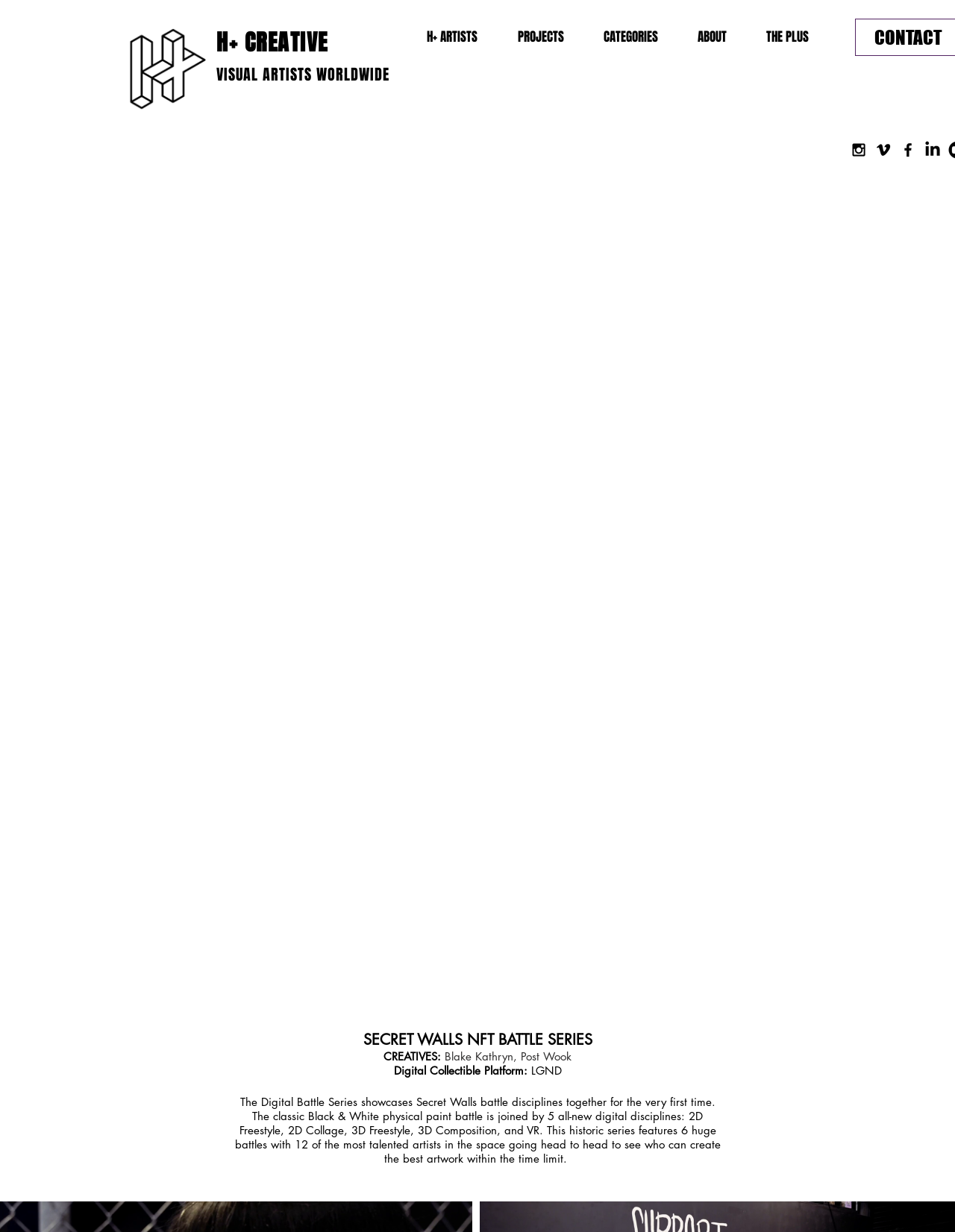How many digital disciplines are introduced in the NFT Battle Series?
Using the image, provide a detailed and thorough answer to the question.

I found the answer by reading the paragraph of text that describes the NFT Battle Series. It mentions that the classic Black & White physical paint battle is joined by 5 all-new digital disciplines.